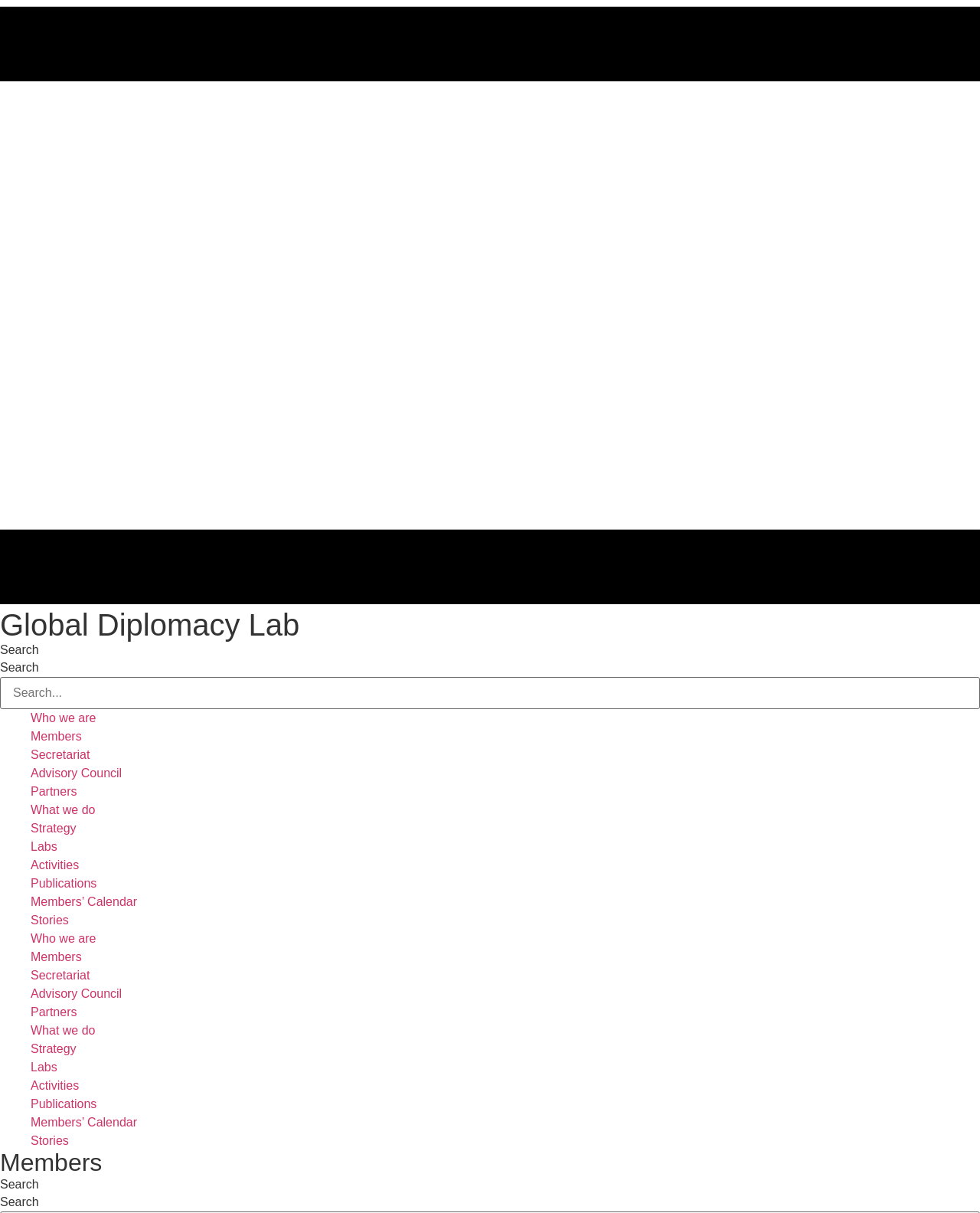Please identify the bounding box coordinates of the element I need to click to follow this instruction: "explore Stories".

[0.031, 0.753, 0.07, 0.764]